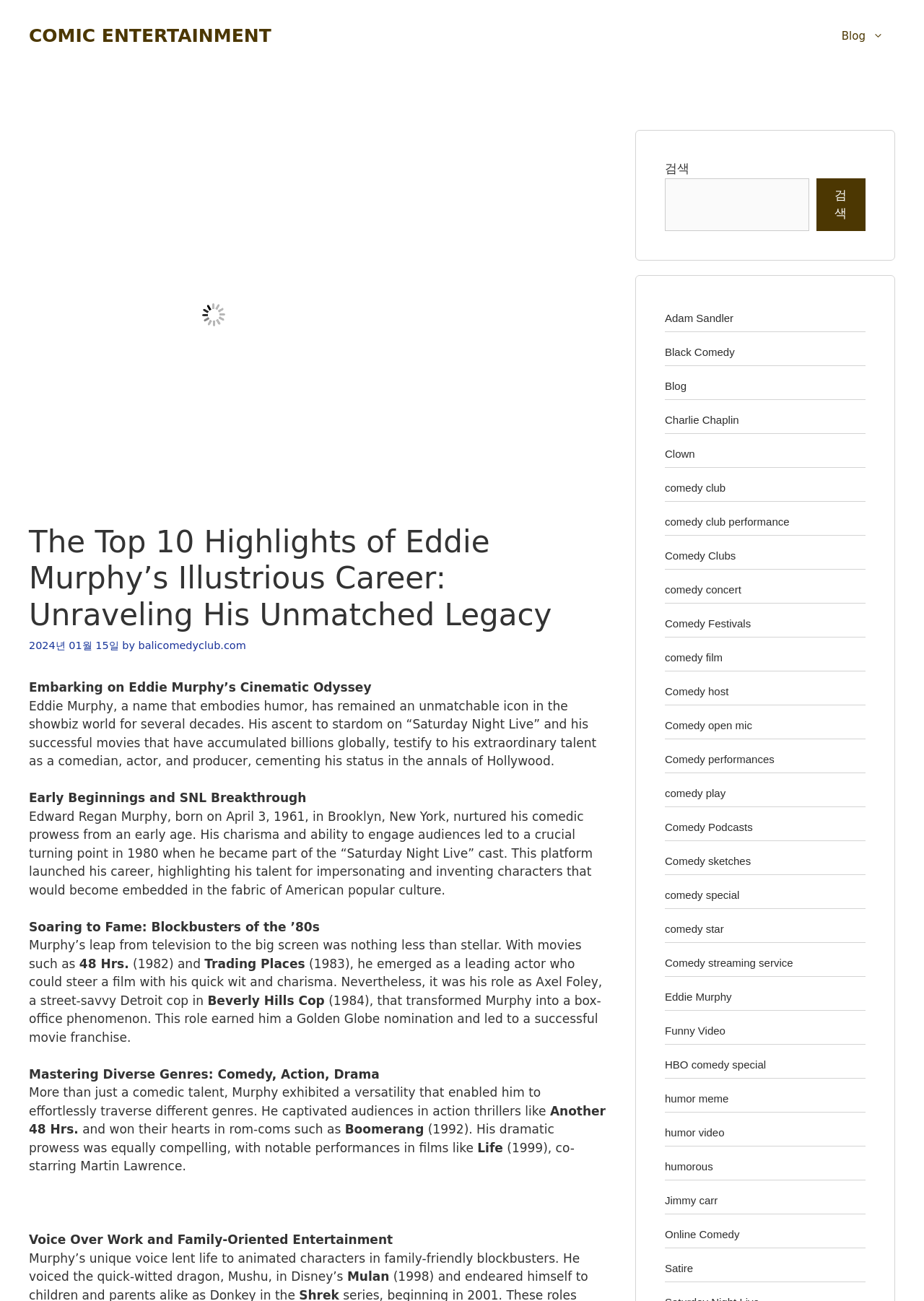Use a single word or phrase to respond to the question:
What is the title of the first movie mentioned in the article?

48 Hrs.